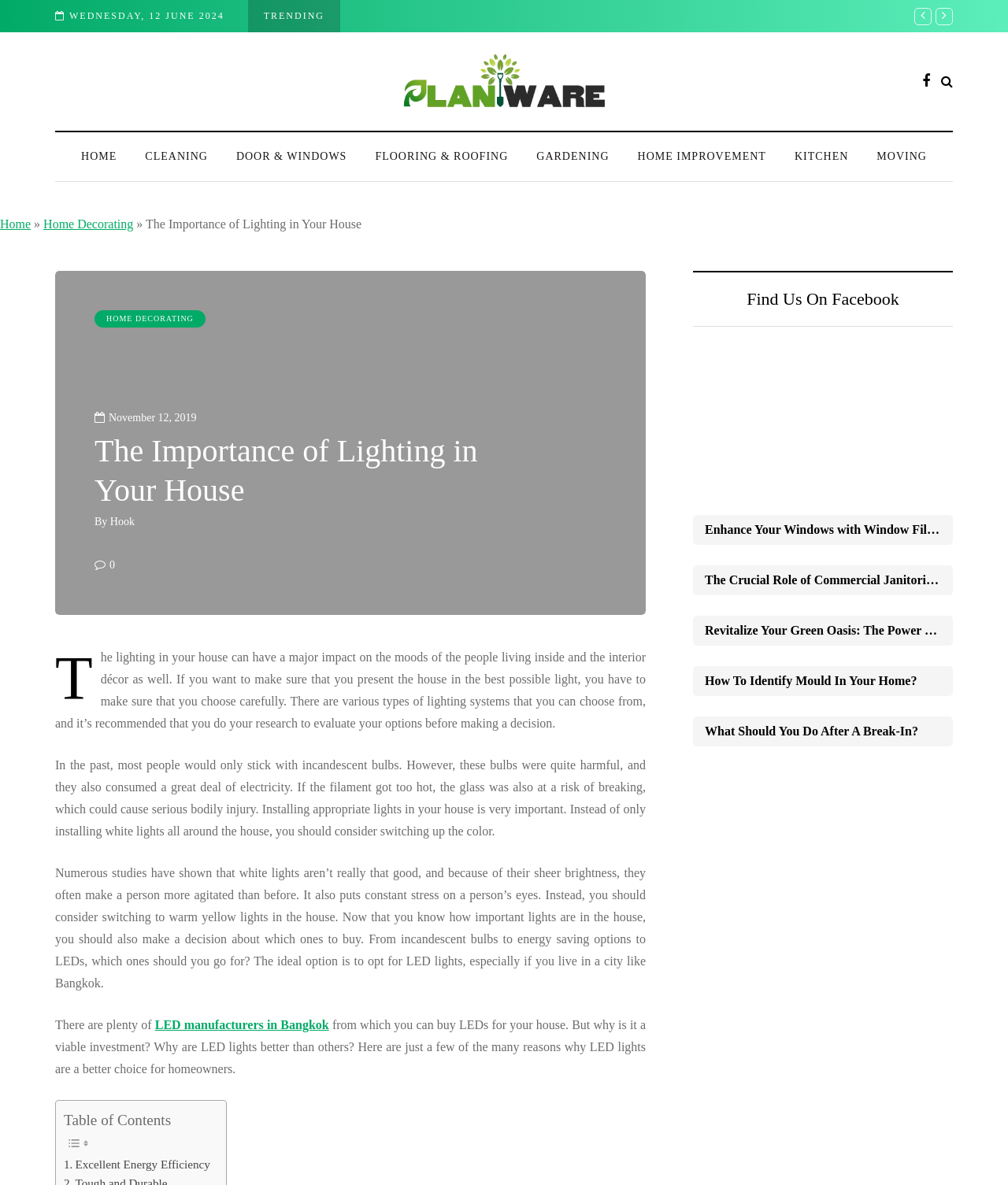Locate the UI element described by Door & Windows and provide its bounding box coordinates. Use the format (top-left x, top-left y, bottom-right x, bottom-right y) with all values as floating point numbers between 0 and 1.

[0.038, 0.189, 0.126, 0.2]